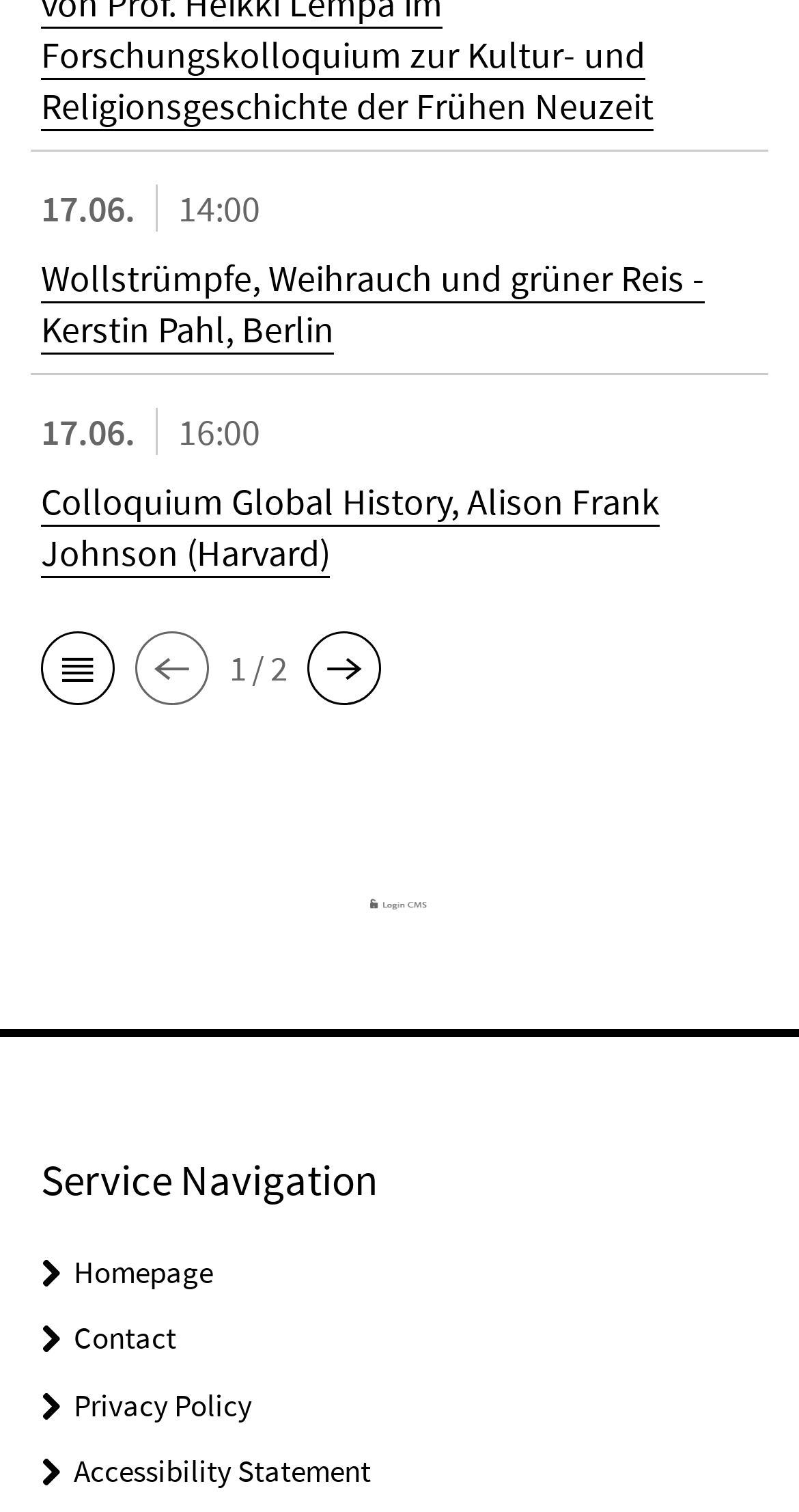Please reply with a single word or brief phrase to the question: 
What is the date of the event?

17.06.